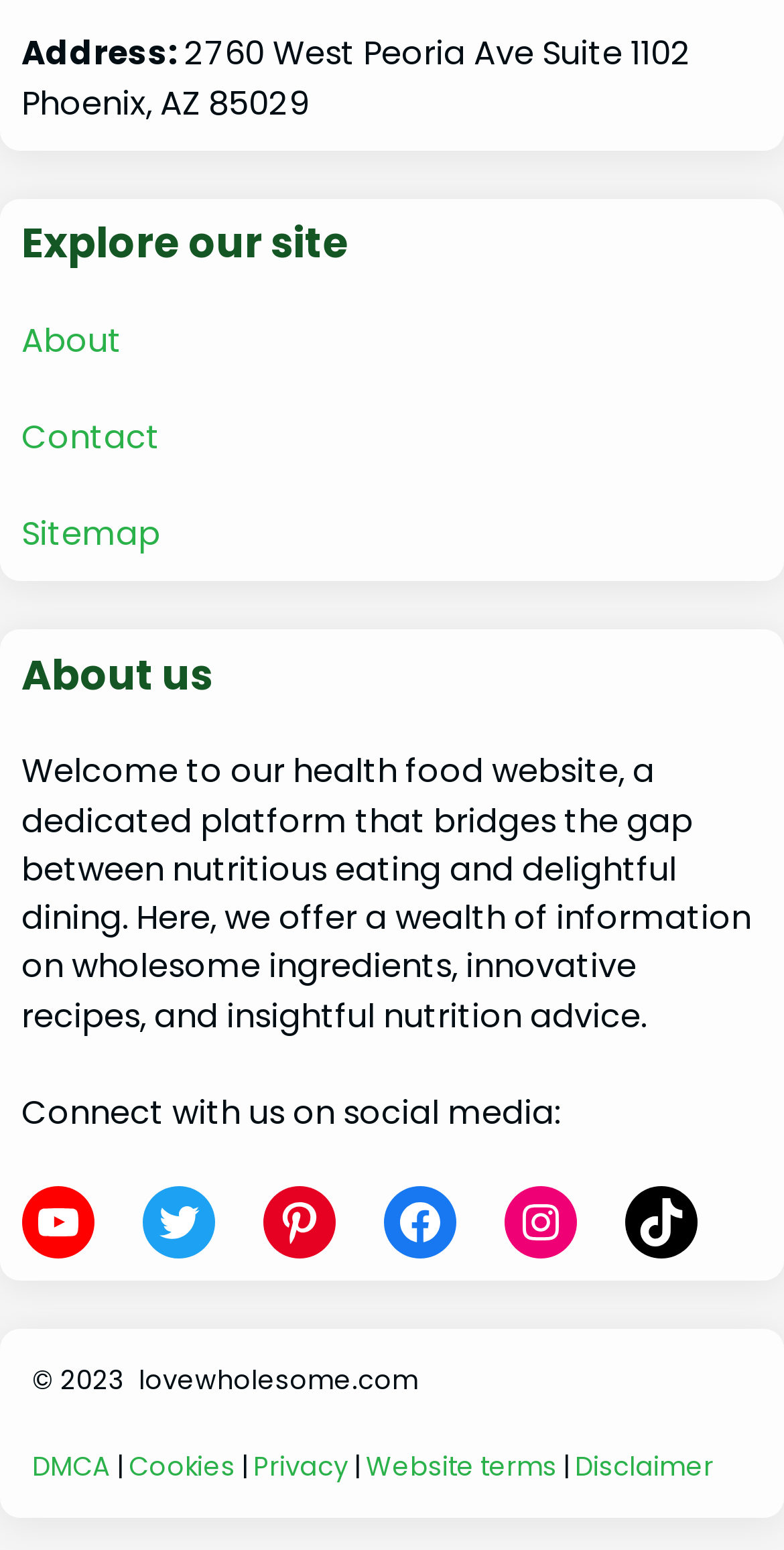What is the address of the health food website?
Please interpret the details in the image and answer the question thoroughly.

I found the address by looking at the static text element that says 'Address:' and the corresponding text element that provides the full address.